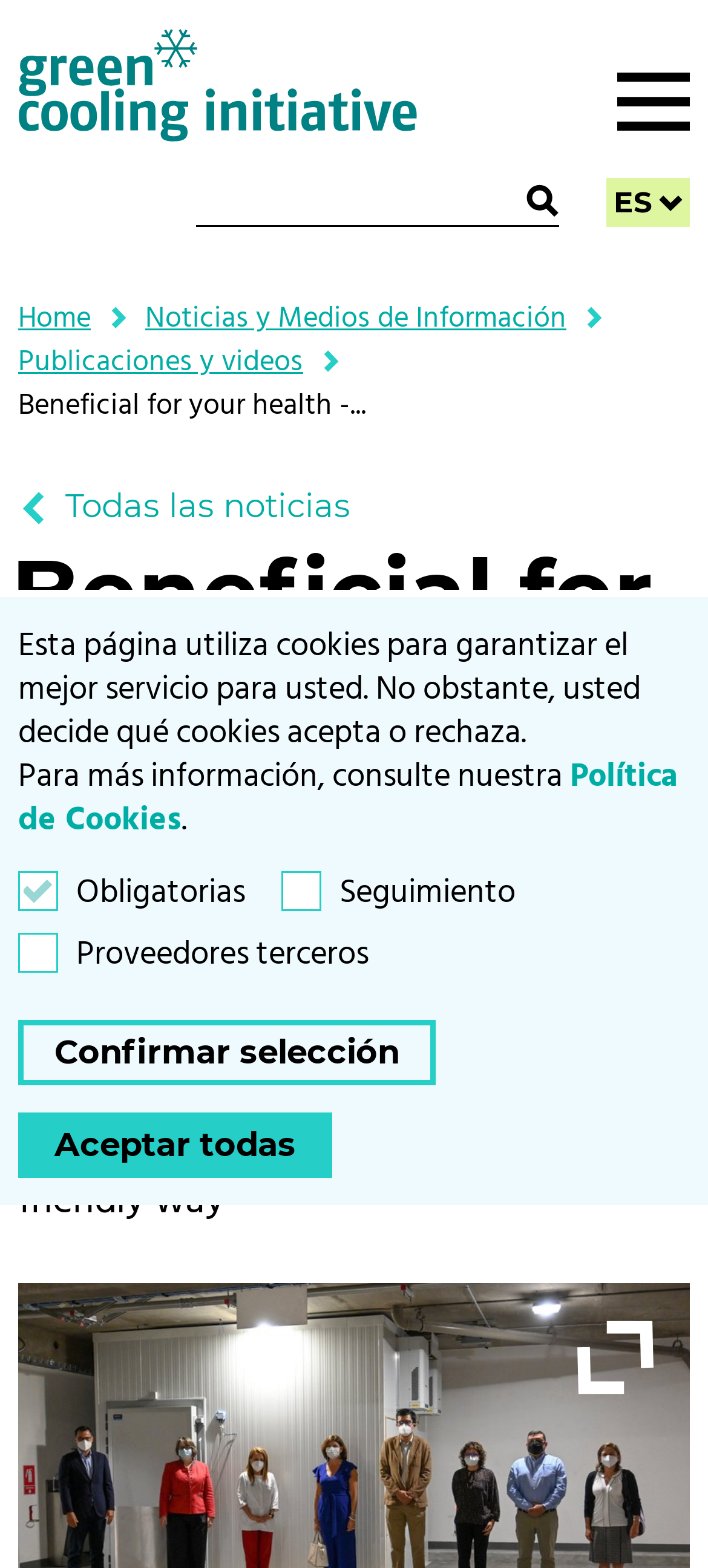Find the bounding box coordinates of the element's region that should be clicked in order to follow the given instruction: "View all news". The coordinates should consist of four float numbers between 0 and 1, i.e., [left, top, right, bottom].

[0.026, 0.309, 0.495, 0.339]